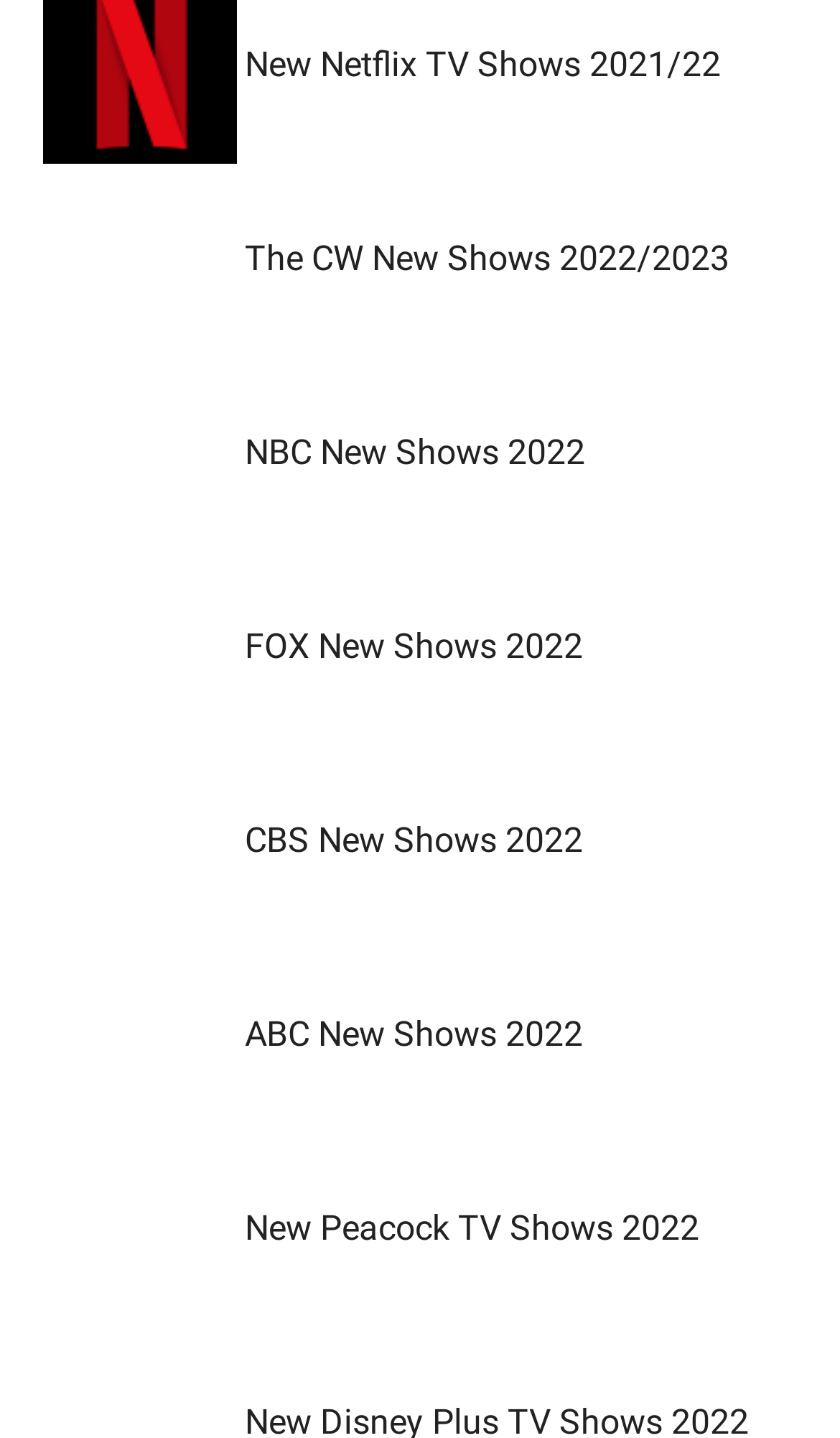Find and specify the bounding box coordinates that correspond to the clickable region for the instruction: "View new Netflix TV shows for 2020-2021".

[0.05, 0.031, 0.291, 0.059]